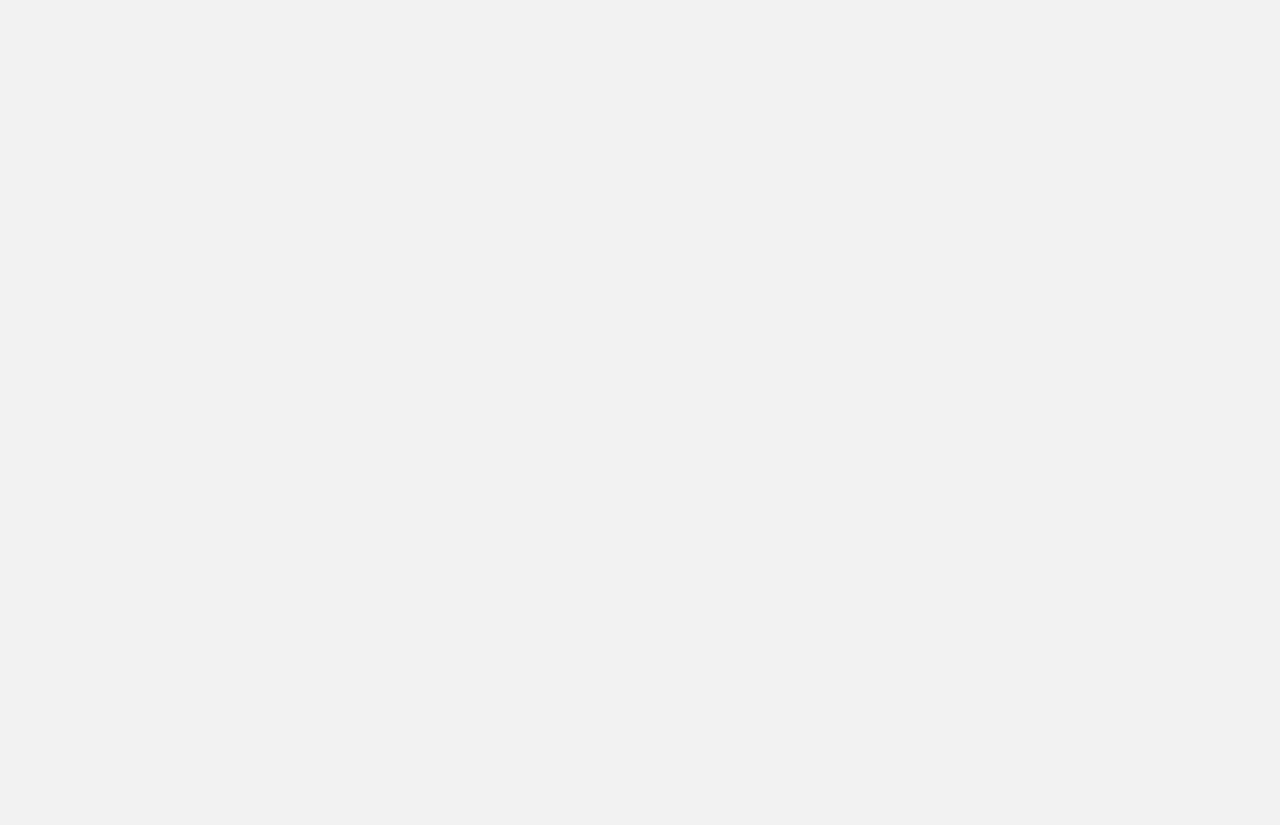Is there a close or cancel button on the page?
Please provide a single word or phrase as your answer based on the image.

Yes